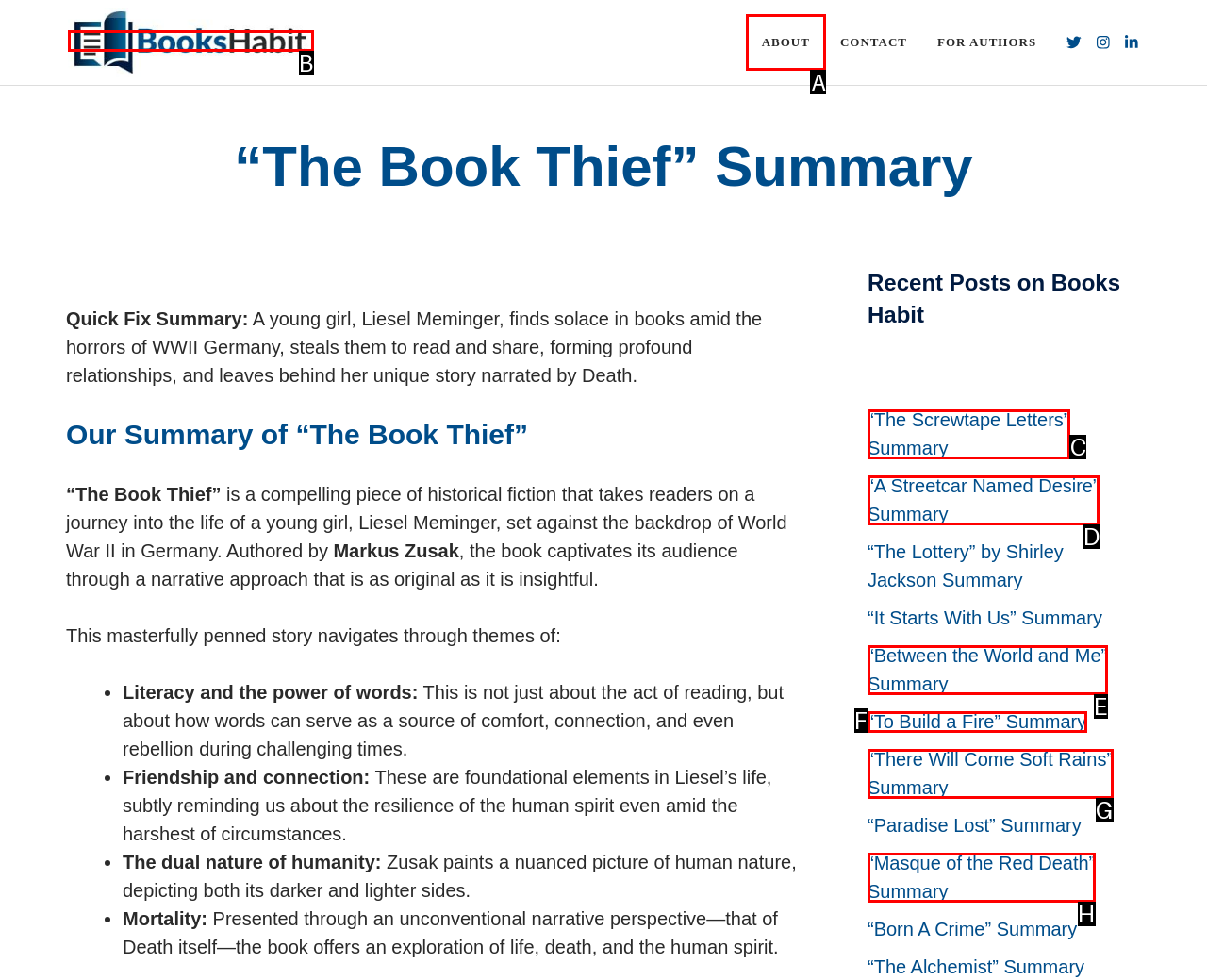Determine the correct UI element to click for this instruction: Click on the 'ABOUT' link. Respond with the letter of the chosen element.

A